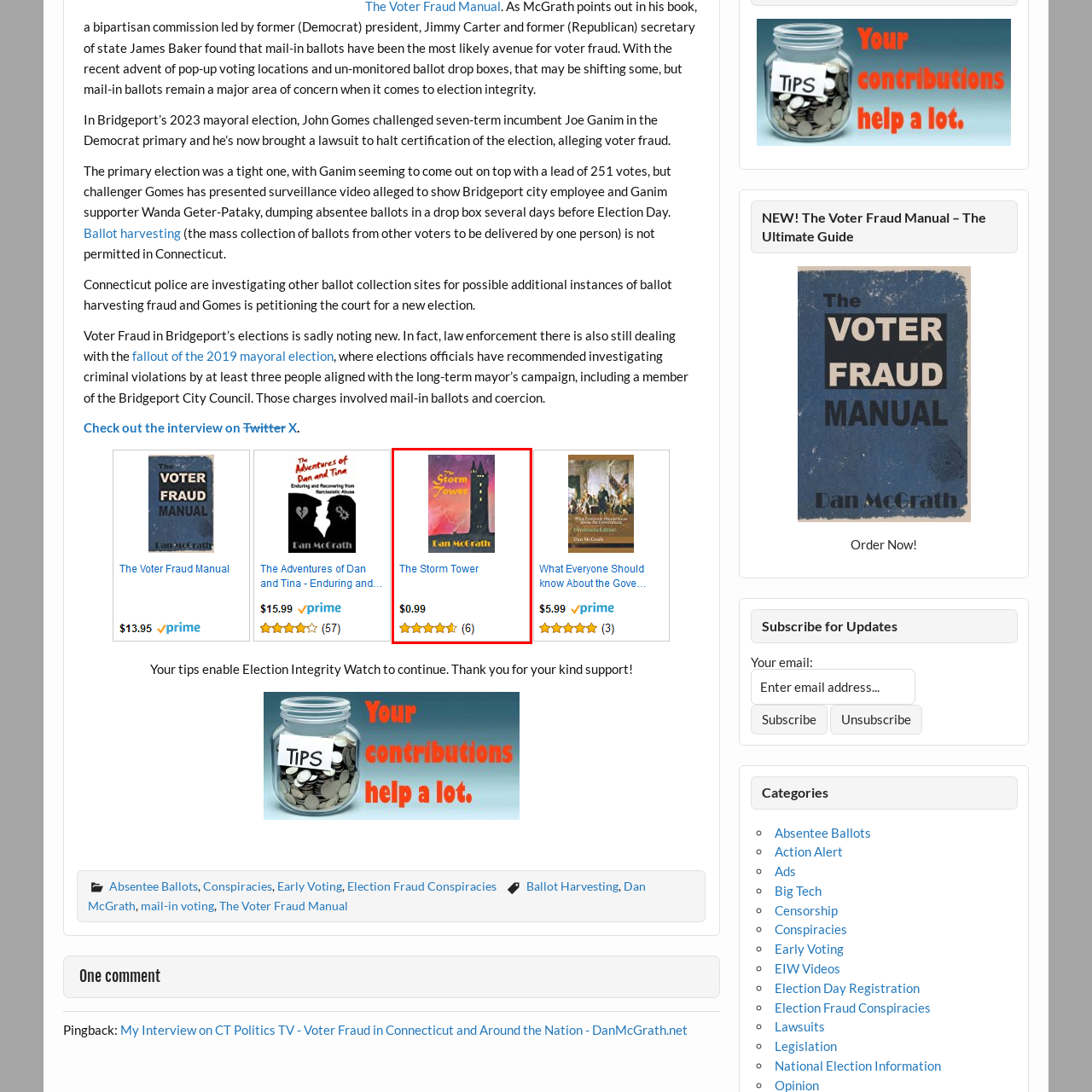Direct your attention to the section outlined in red and answer the following question with a single word or brief phrase: 
What is the rating of the book out of 5 stars?

4